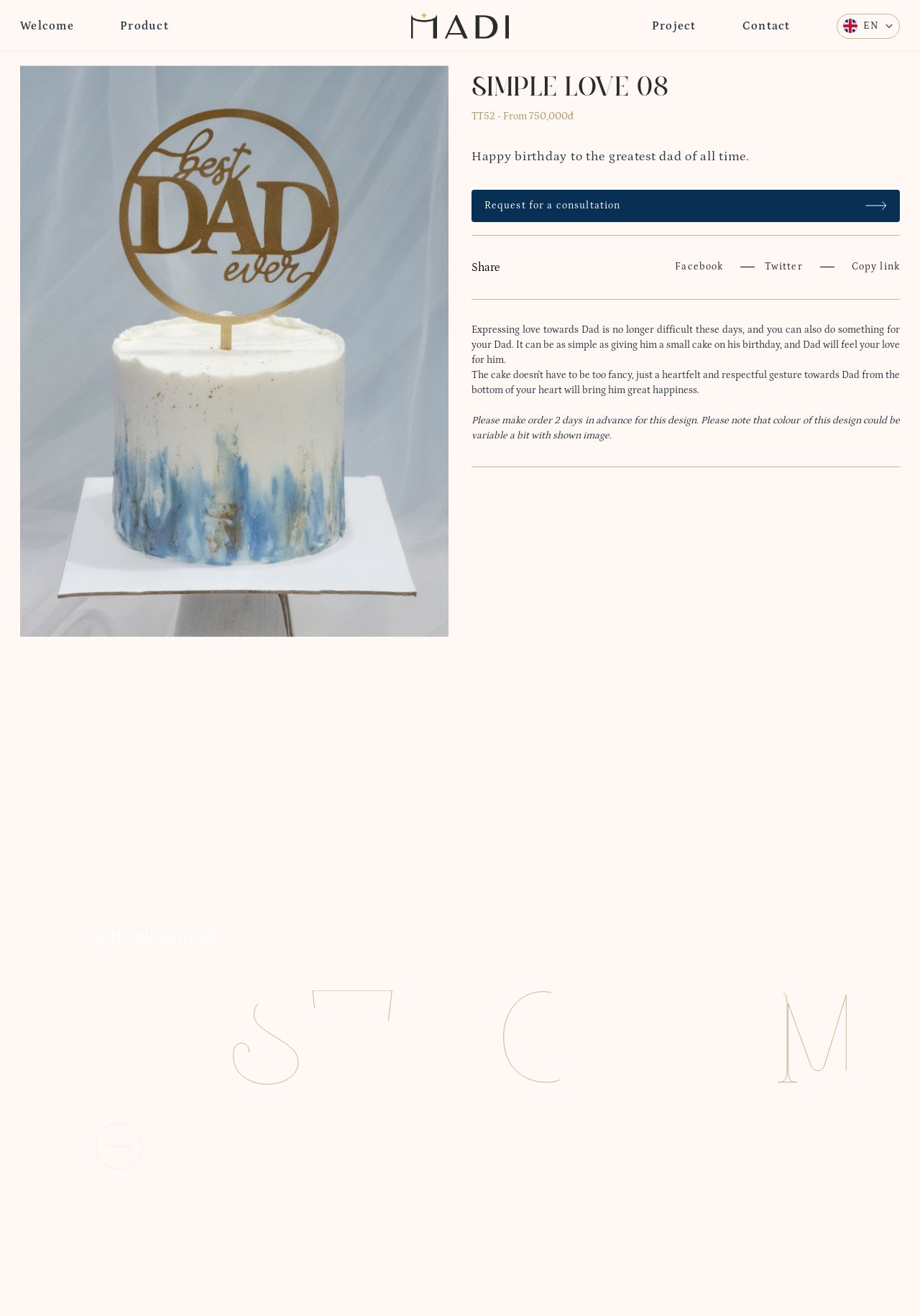Using the description "Request for a consultation", predict the bounding box of the relevant HTML element.

[0.512, 0.144, 0.978, 0.17]